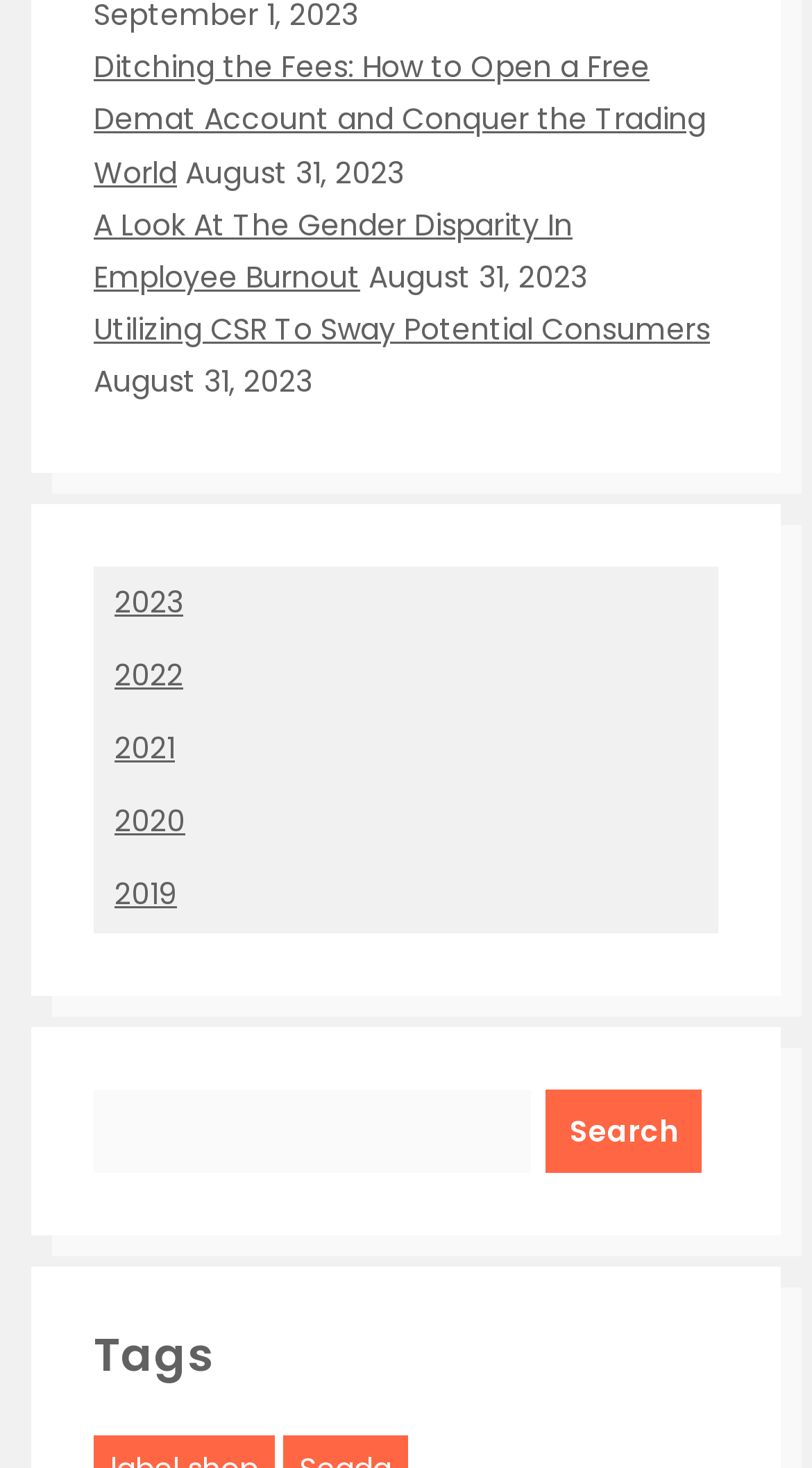Determine the bounding box coordinates of the clickable region to execute the instruction: "Explore articles about gender disparity". The coordinates should be four float numbers between 0 and 1, denoted as [left, top, right, bottom].

[0.115, 0.139, 0.705, 0.203]